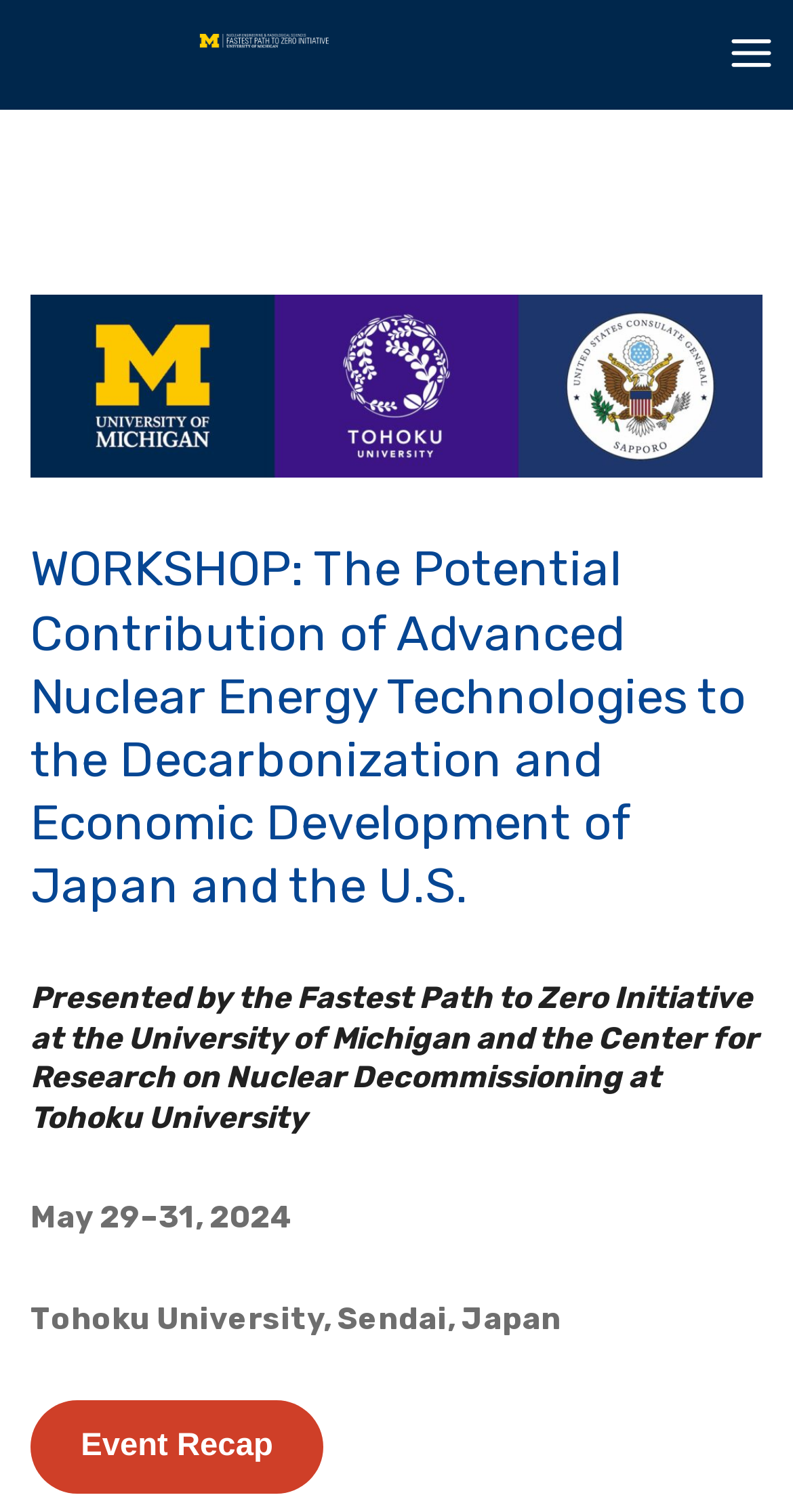Find the bounding box coordinates for the HTML element specified by: "alt="Fastest Path to Zero"".

[0.038, 0.024, 0.423, 0.047]